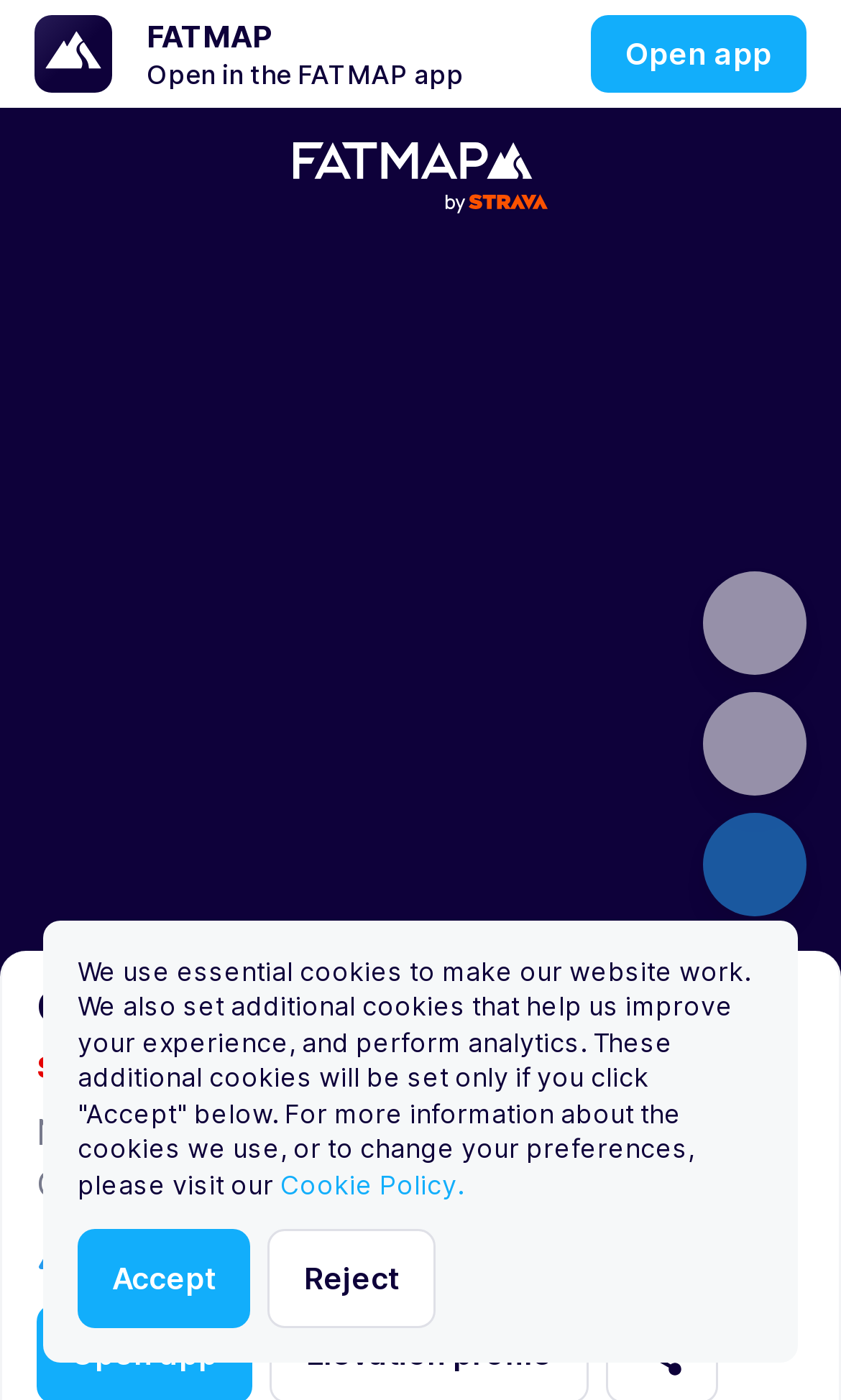Determine and generate the text content of the webpage's headline.

Couloir de Cures